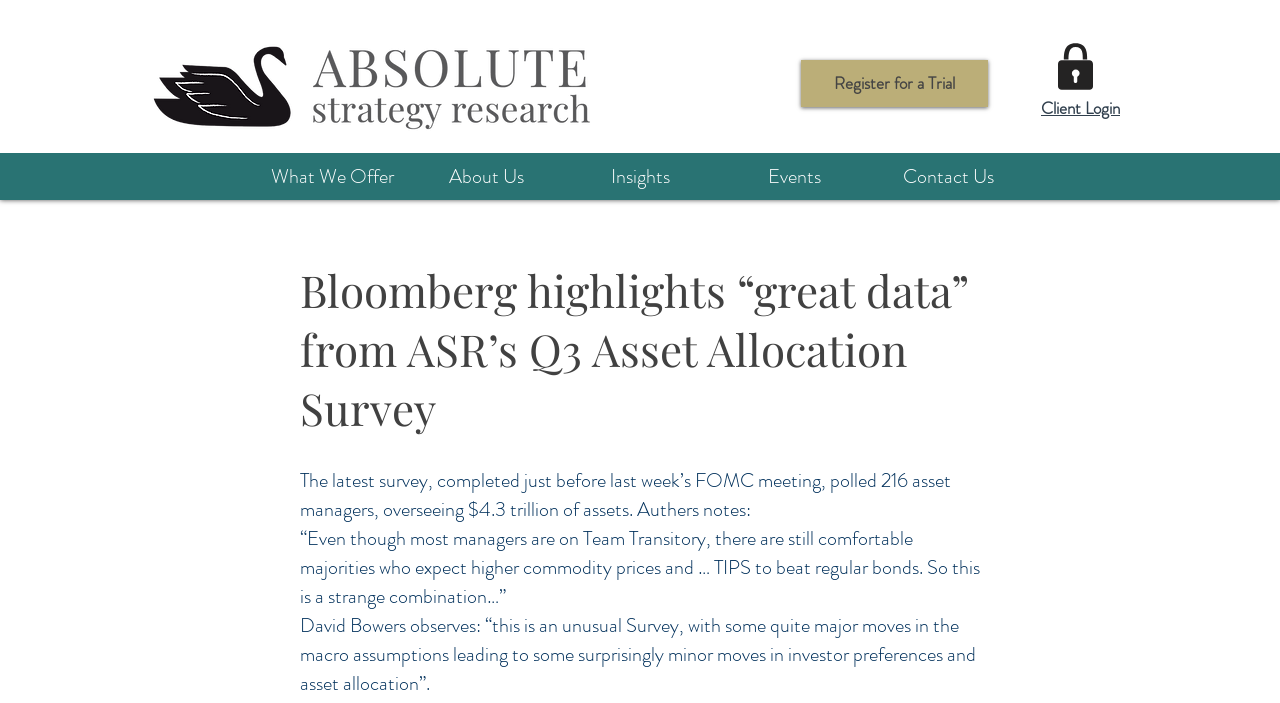Find the bounding box coordinates for the area that should be clicked to accomplish the instruction: "Click the Absolute Strategy Research logo".

[0.117, 0.034, 0.462, 0.205]